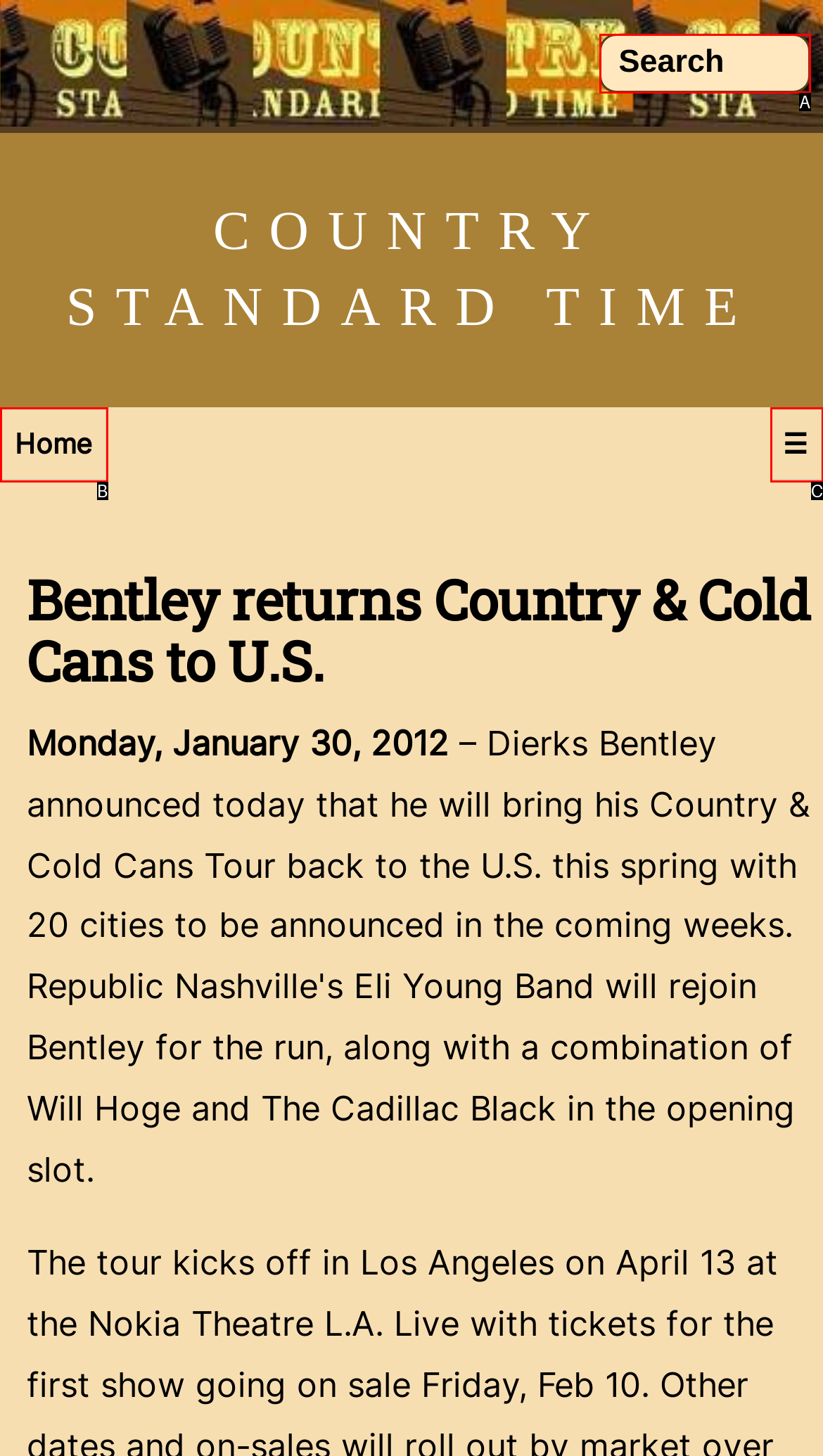Match the HTML element to the given description: Home
Indicate the option by its letter.

B